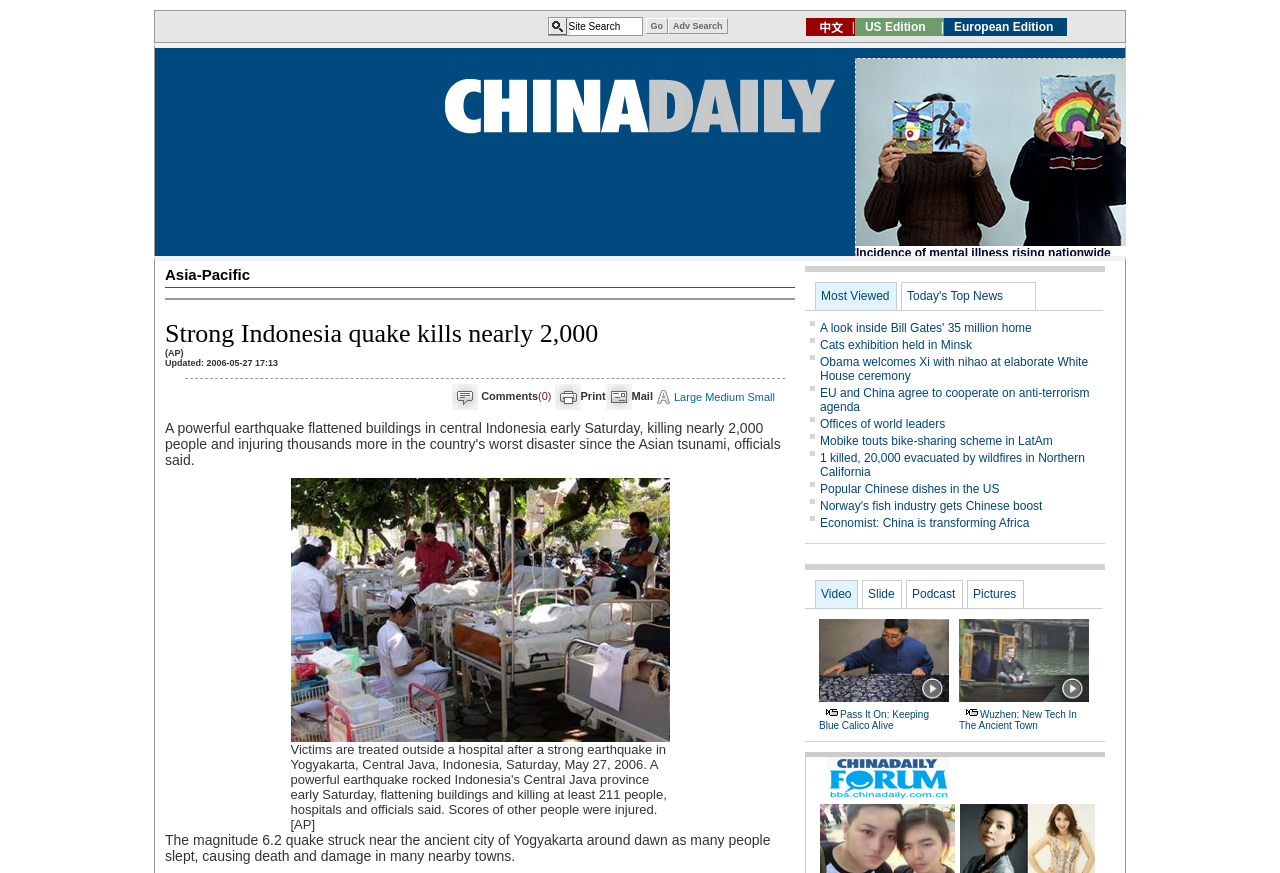Bounding box coordinates are specified in the format (top-left x, top-left y, bottom-right x, bottom-right y). All values are floating point numbers bounded between 0 and 1. Please provide the bounding box coordinate of the region this sentence describes: Comments(0)

[0.376, 0.447, 0.431, 0.46]